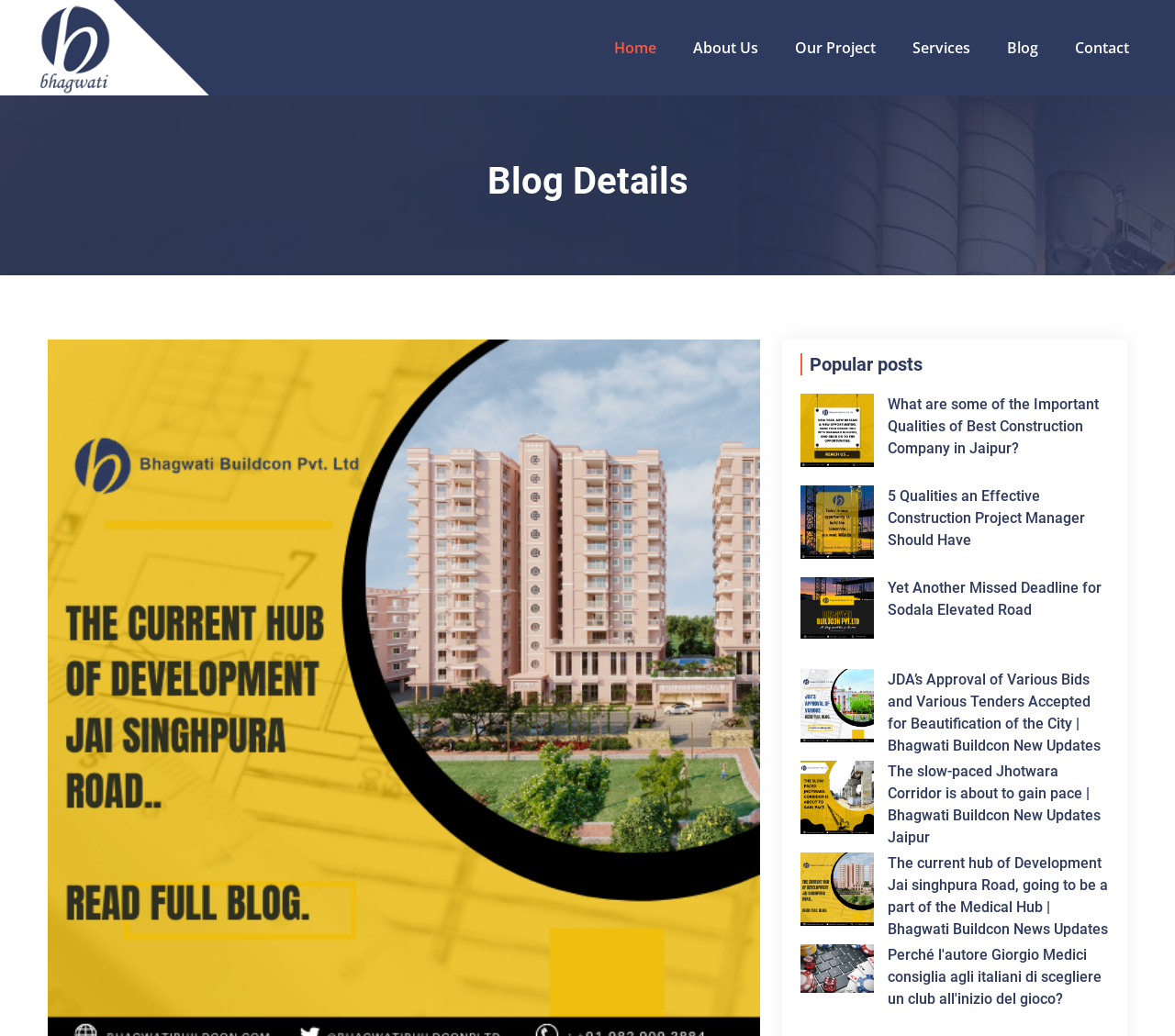Specify the bounding box coordinates of the area to click in order to follow the given instruction: "View the image of Popular posts."

[0.681, 0.38, 0.744, 0.451]